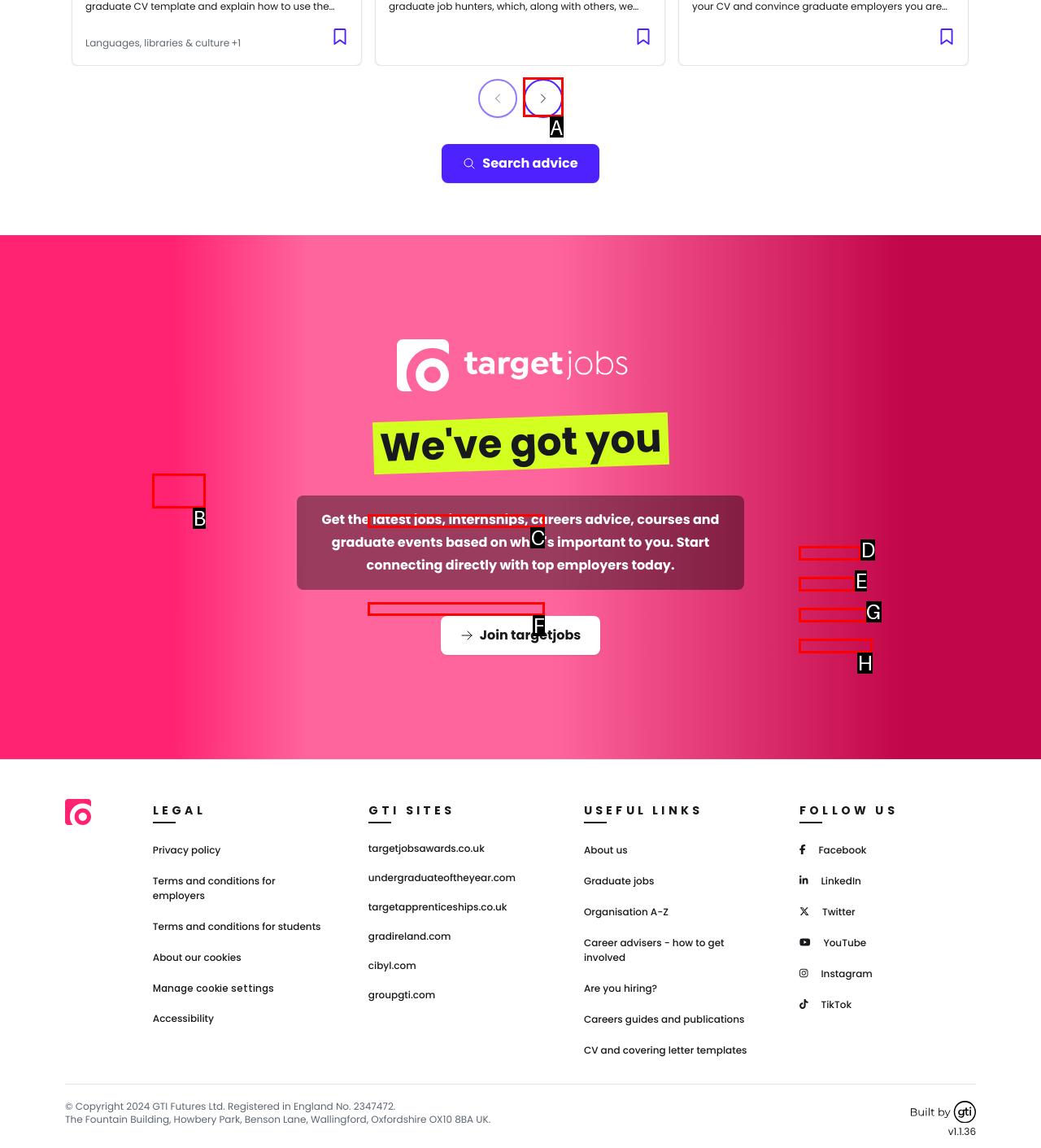Point out the specific HTML element to click to complete this task: Click the 'Next slide' button Reply with the letter of the chosen option.

A